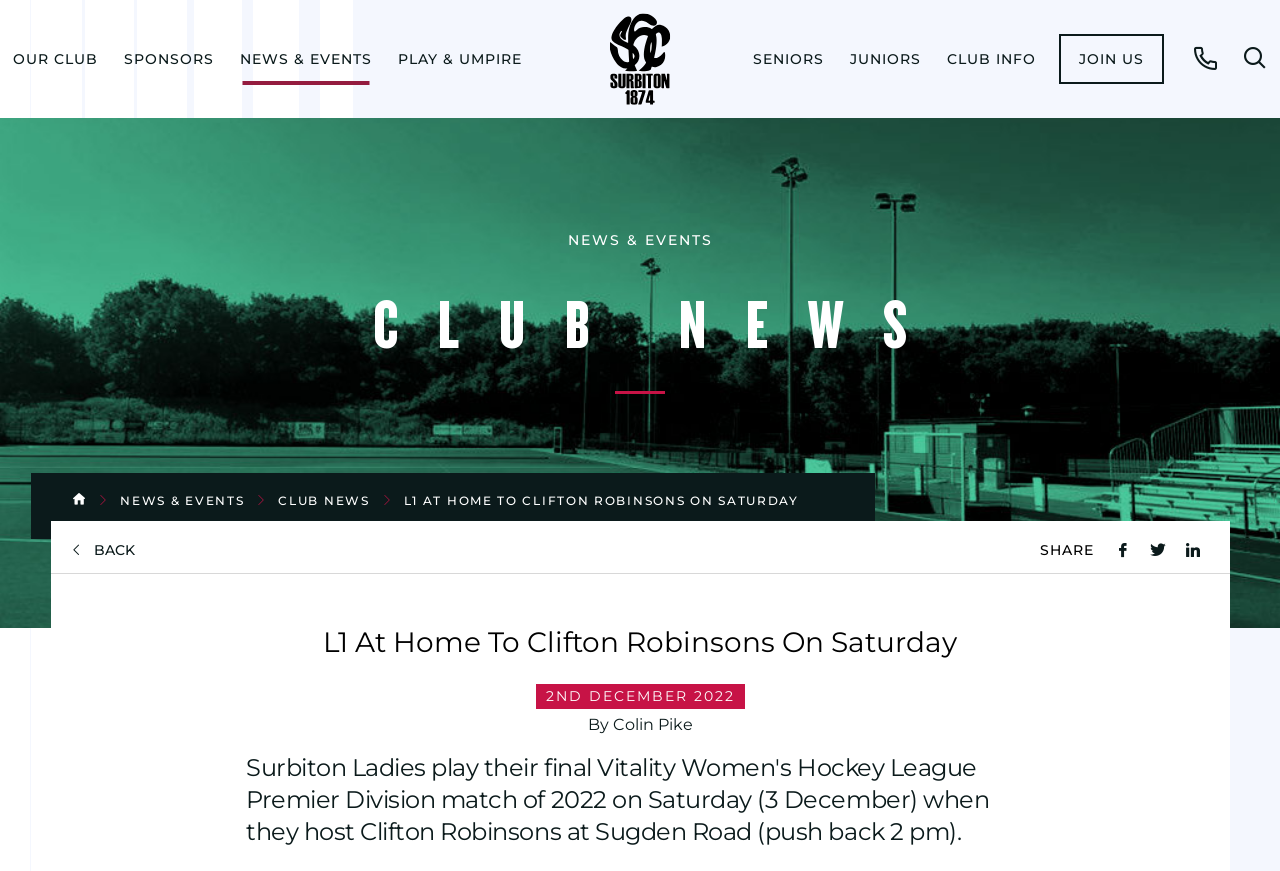What is the purpose of the button with the icon ''?
Please answer using one word or phrase, based on the screenshot.

Open search form